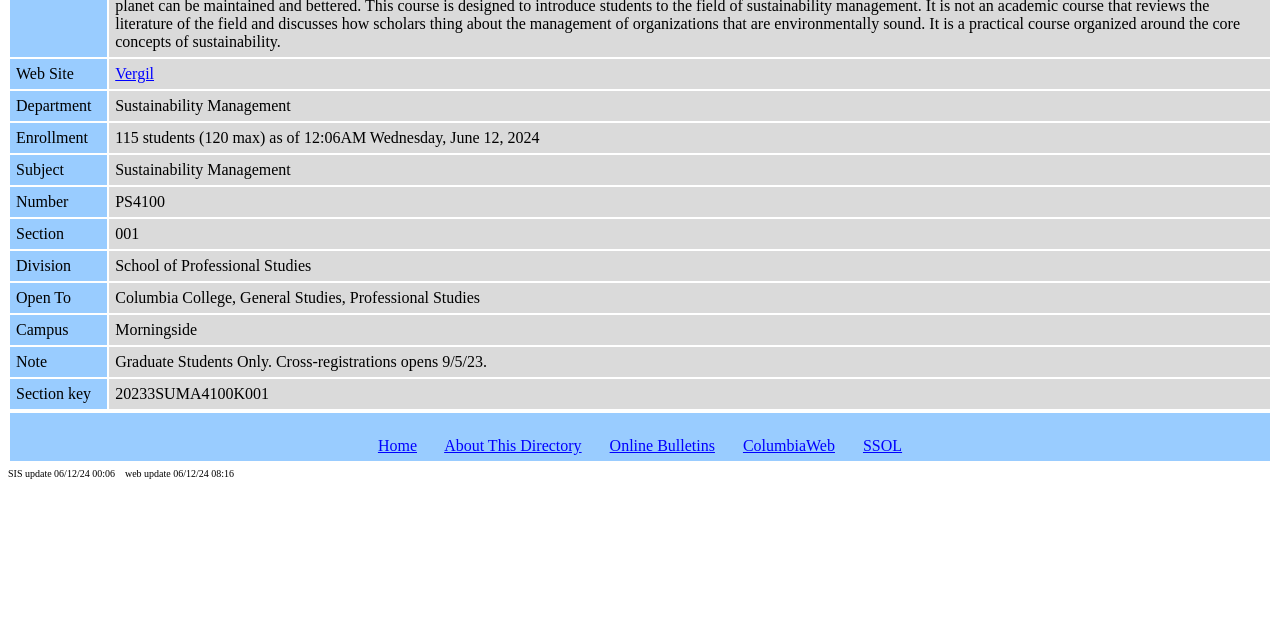Bounding box coordinates are specified in the format (top-left x, top-left y, bottom-right x, bottom-right y). All values are floating point numbers bounded between 0 and 1. Please provide the bounding box coordinate of the region this sentence describes: ColumbiaWeb

[0.58, 0.683, 0.652, 0.709]